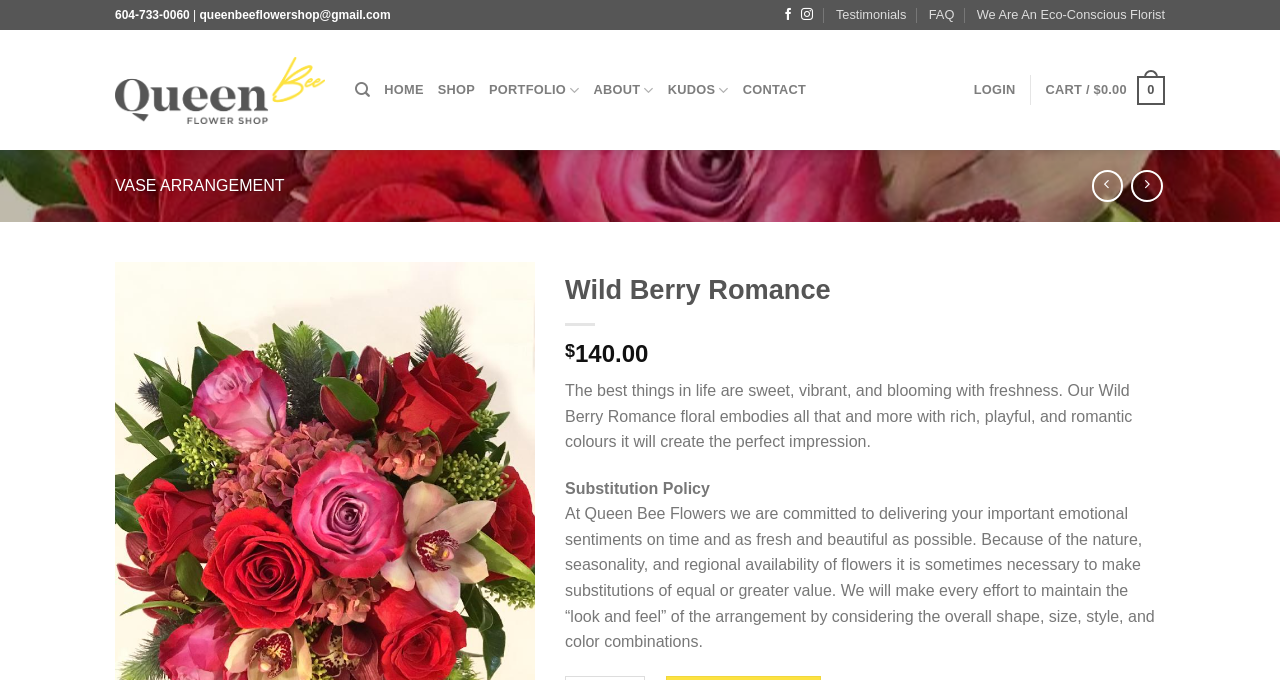Using details from the image, please answer the following question comprehensively:
What is the name of the floral arrangement?

I found the name of the floral arrangement by looking at the heading element with the bounding box coordinates [0.441, 0.399, 0.91, 0.451]. The heading element has the text 'Wild Berry Romance', which suggests that it is the name of the floral arrangement being described on the webpage.